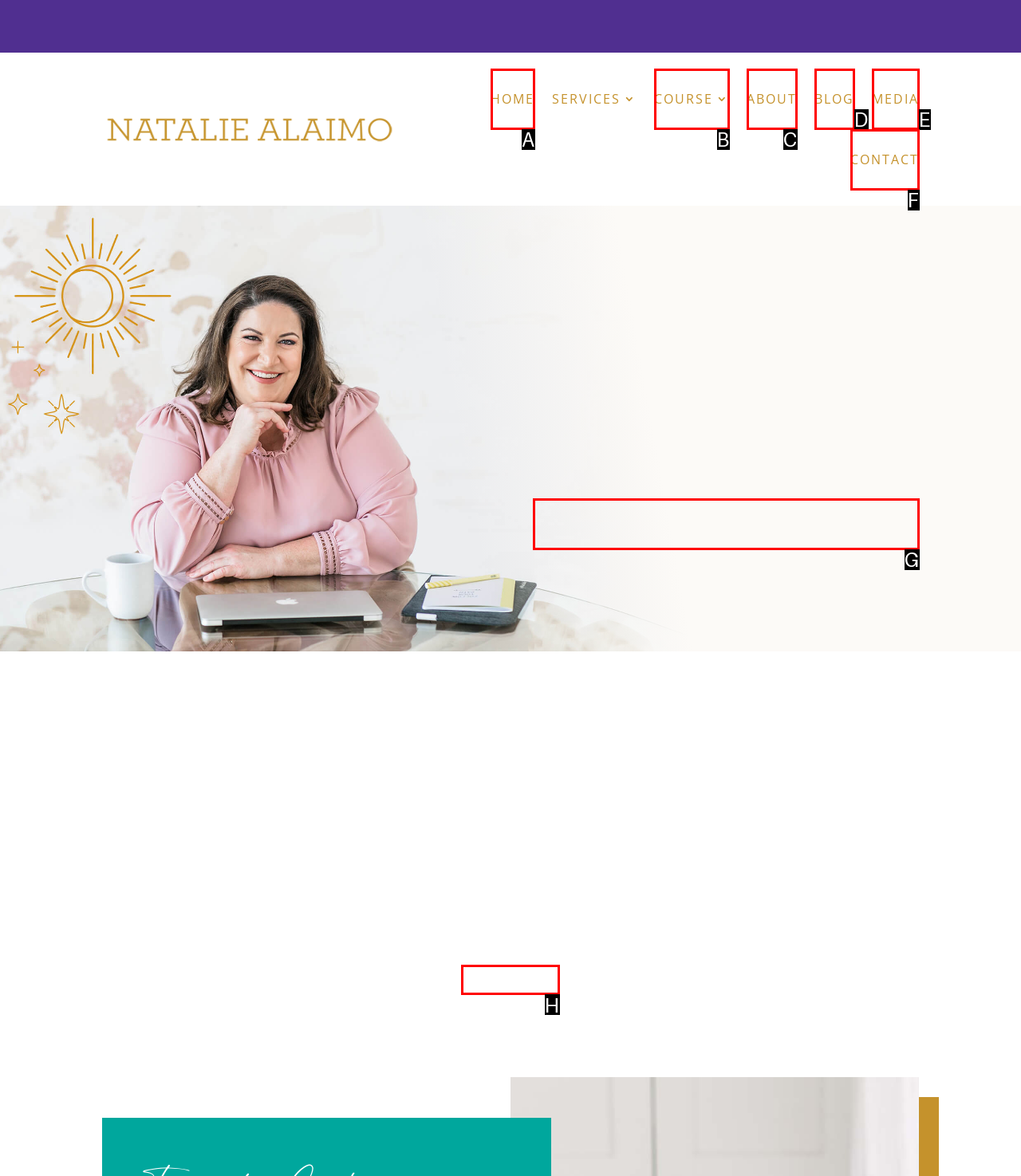Given the task: Take the Ad Personality Quiz, tell me which HTML element to click on.
Answer with the letter of the correct option from the given choices.

H